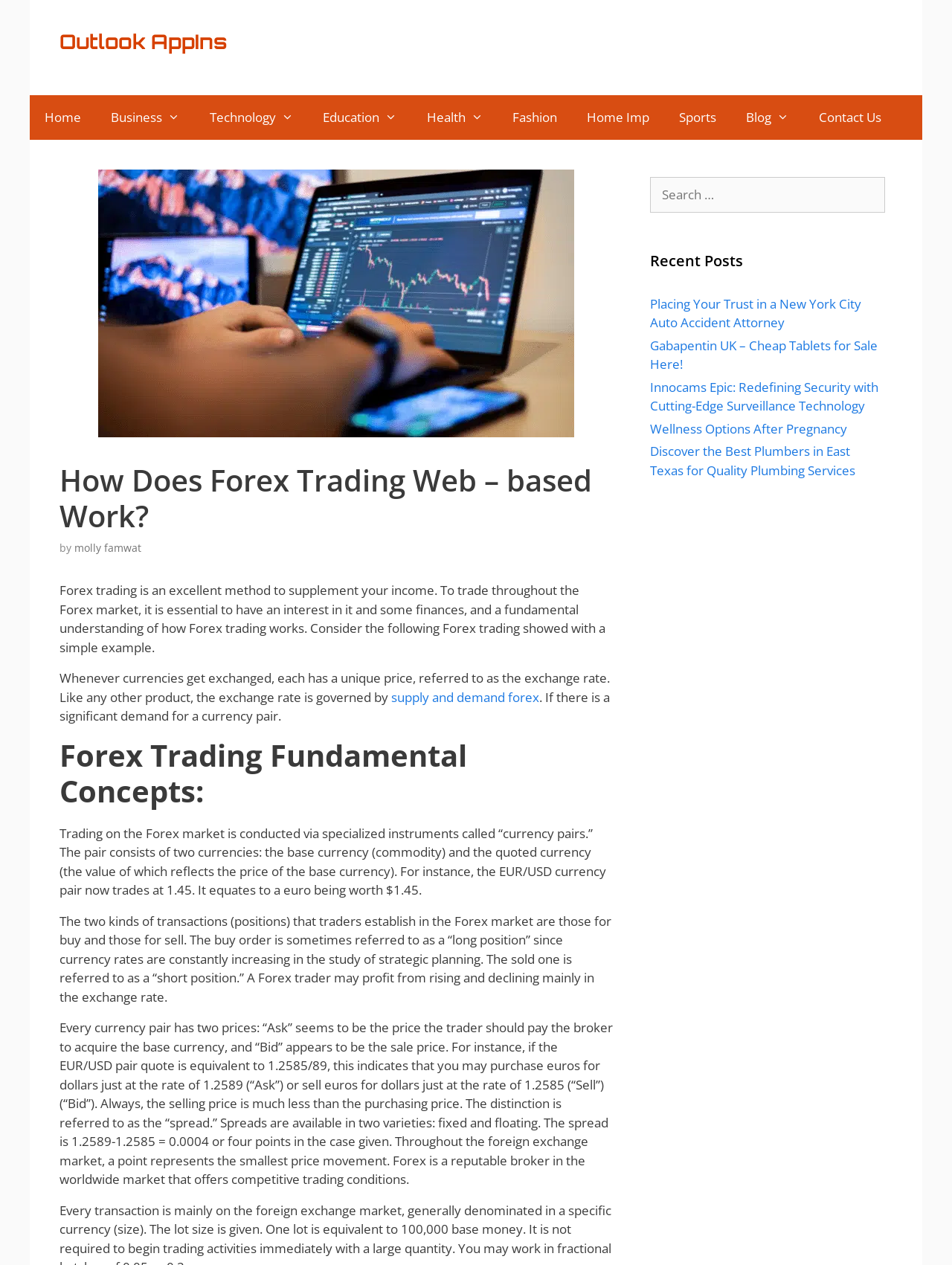Find the bounding box coordinates of the element's region that should be clicked in order to follow the given instruction: "Click the 'ABOUT US' link". The coordinates should consist of four float numbers between 0 and 1, i.e., [left, top, right, bottom].

None